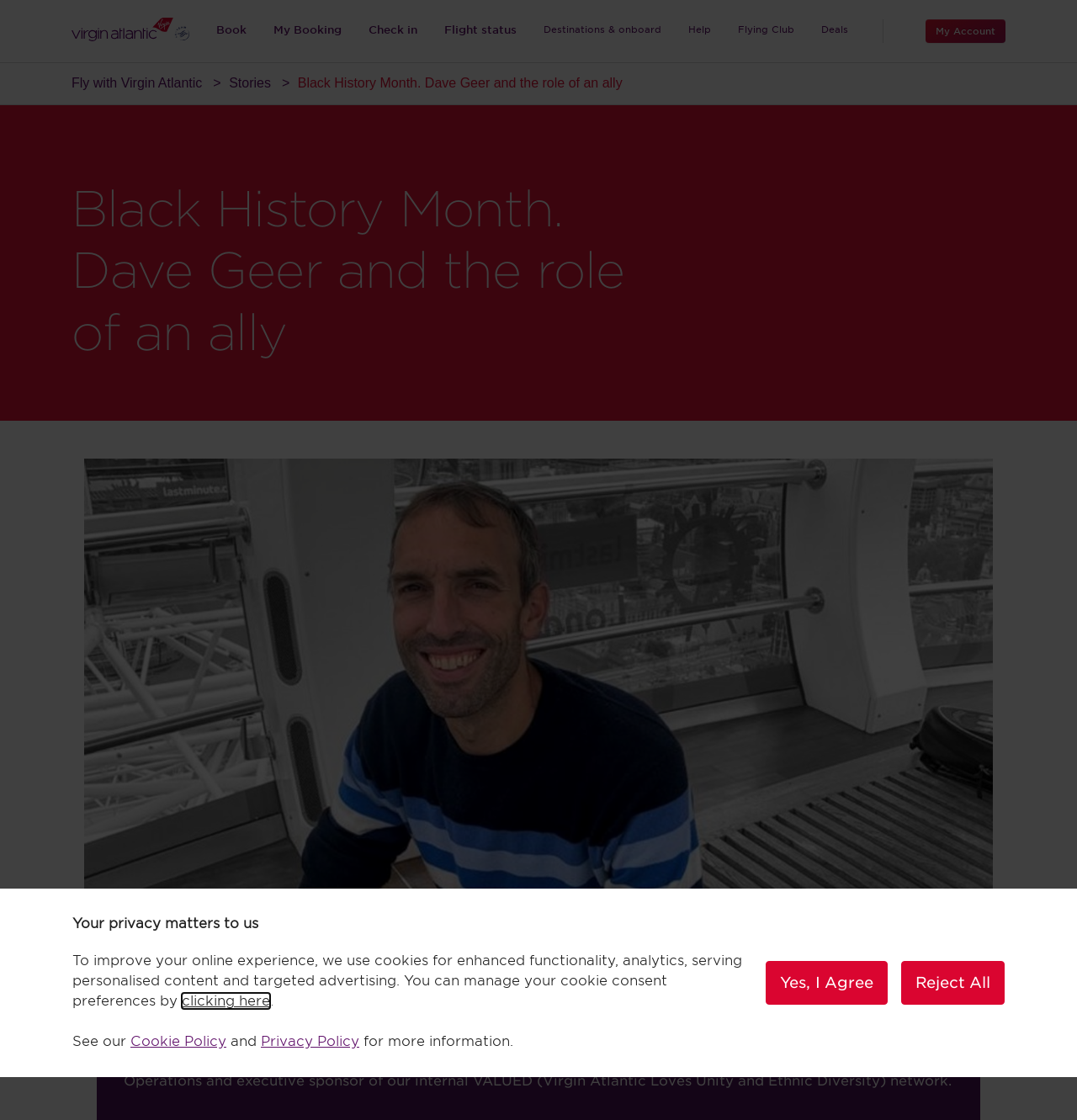What is the logo on the top left corner?
Provide a short answer using one word or a brief phrase based on the image.

Virgin Atlantic logo